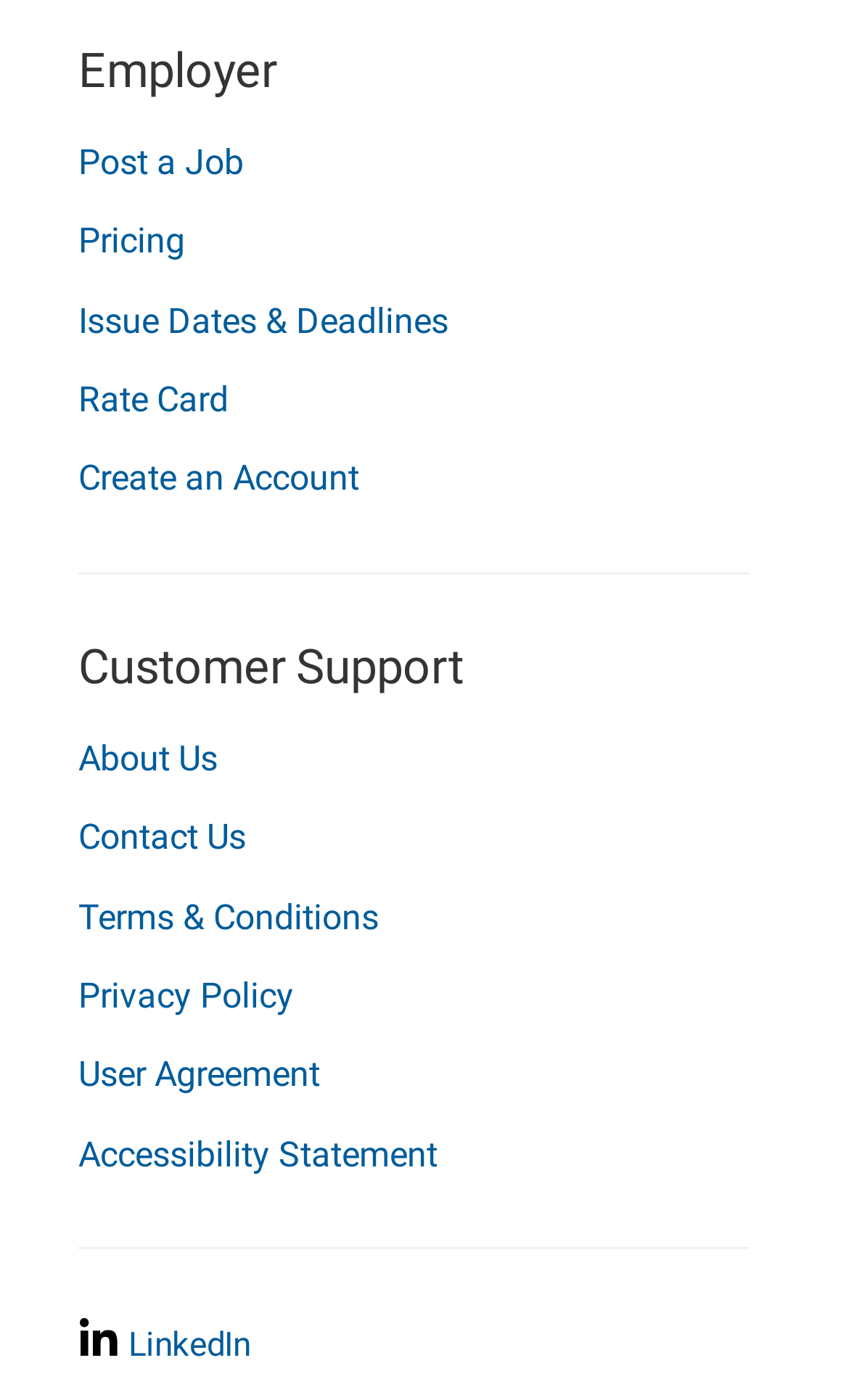What is the link that opens in a new window?
Refer to the image and provide a concise answer in one word or phrase.

Rate Card